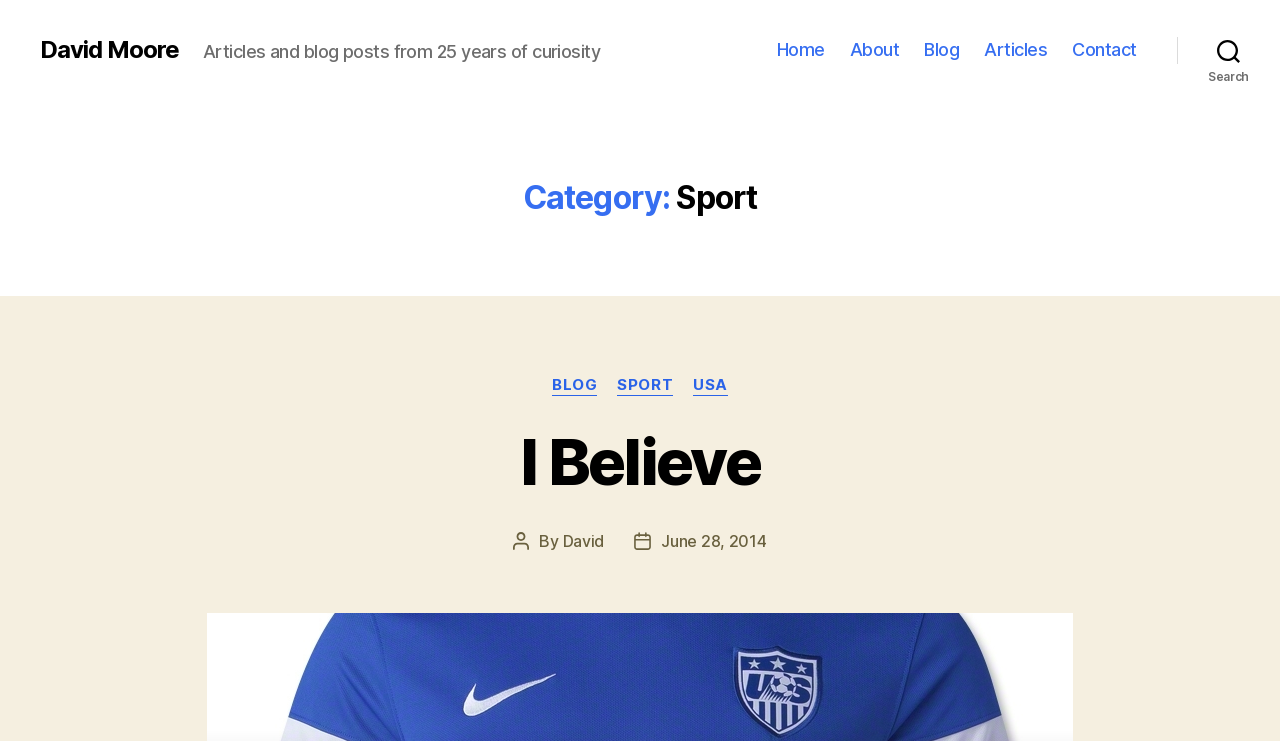Indicate the bounding box coordinates of the clickable region to achieve the following instruction: "search for something."

[0.92, 0.038, 1.0, 0.097]